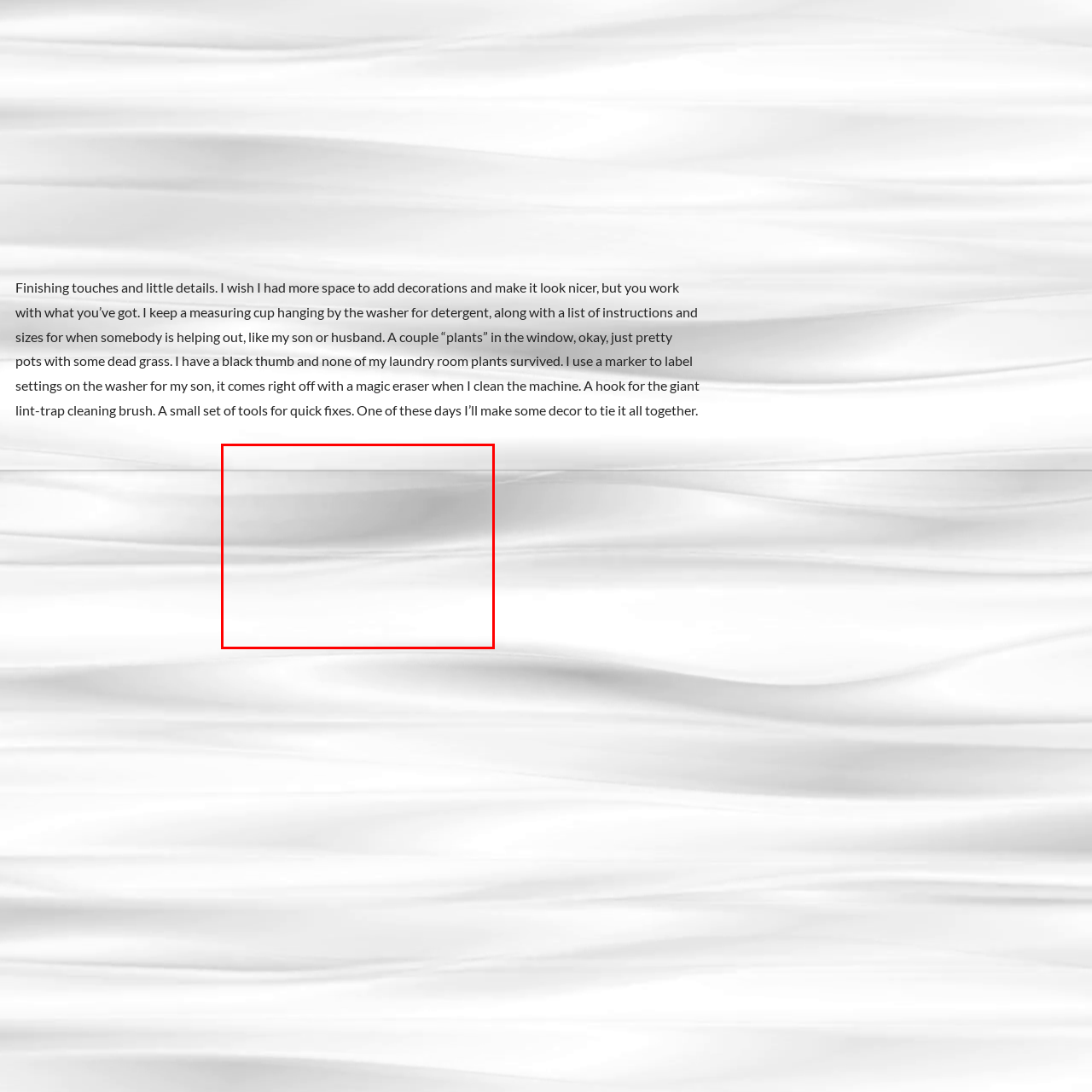Detail the contents of the image within the red outline in an elaborate manner.

The image presents a minimalist and elegant white surface, characterized by smooth curves and subtle gradients that create a sense of depth and tranquility. The overall aesthetic is clean and modern, suggesting a serene atmosphere. This simplicity invites viewers to appreciate the understated beauty of the scene, potentially evoking a feeling of calmness. The context surrounding this image hints at themes of organization and functionality, particularly in settings like a laundry room, where simplicity and ease of maintenance are prioritized.